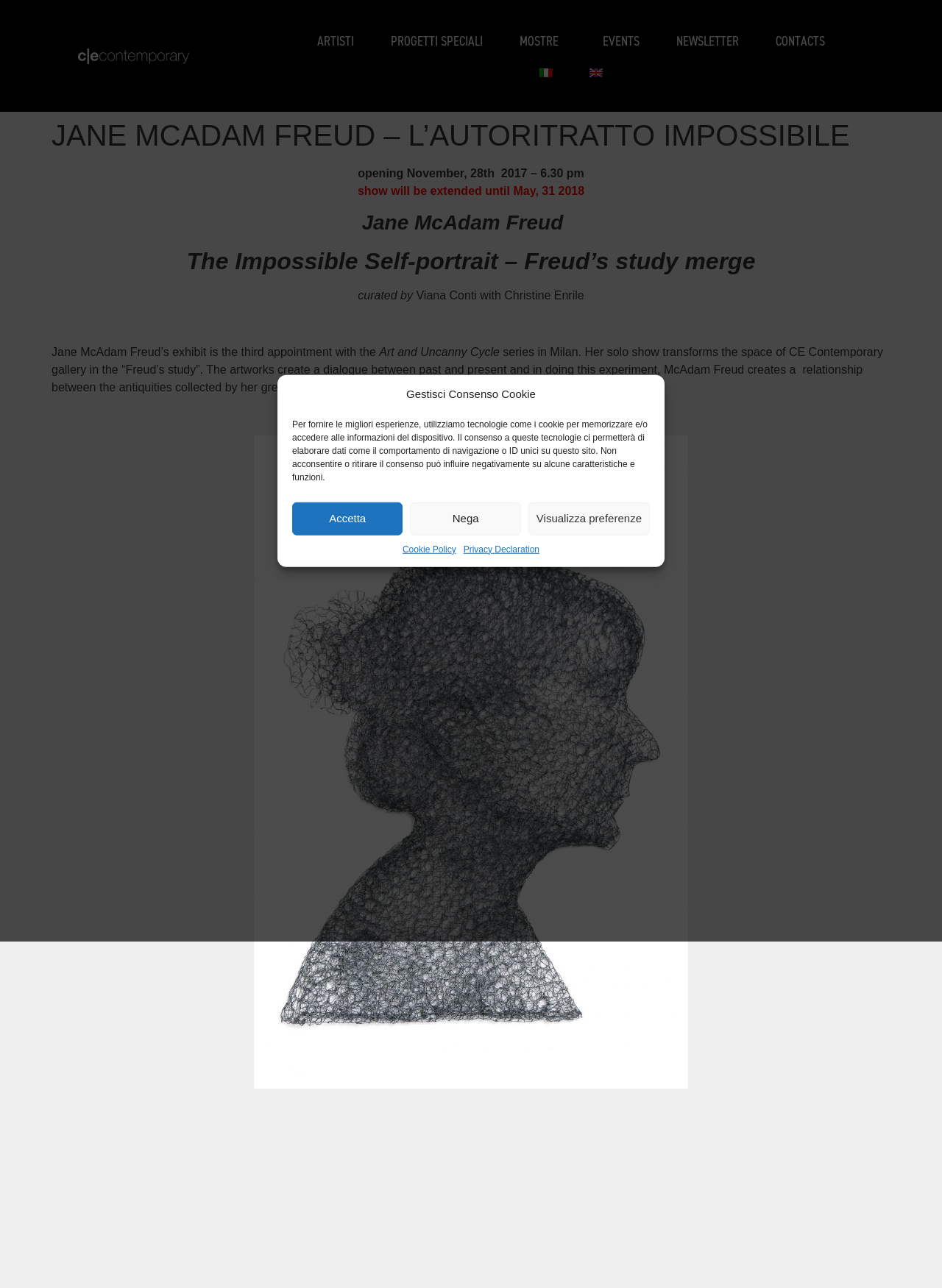Locate the bounding box coordinates of the area that needs to be clicked to fulfill the following instruction: "View the EVENTS page". The coordinates should be in the format of four float numbers between 0 and 1, namely [left, top, right, bottom].

[0.62, 0.019, 0.698, 0.046]